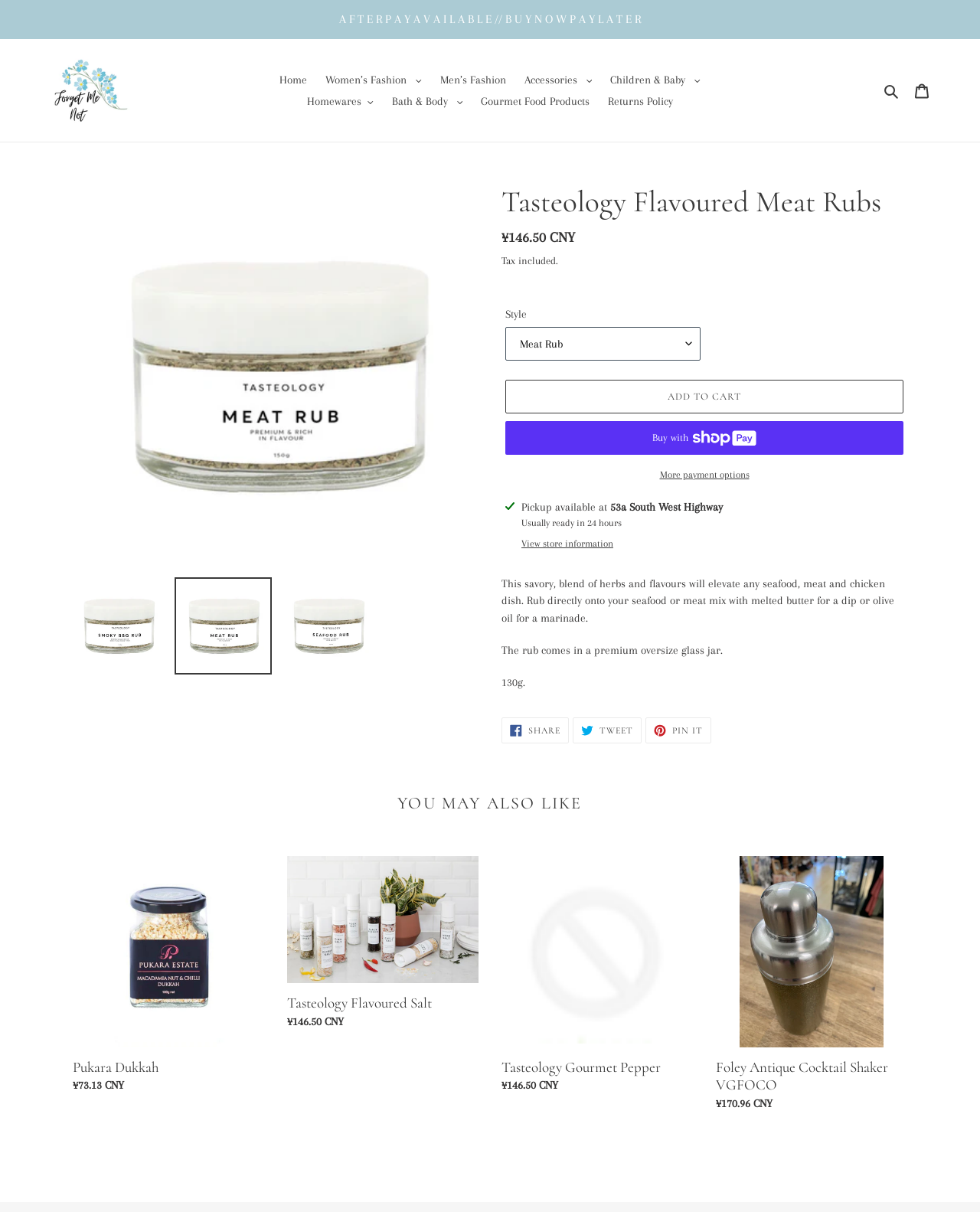What are the social media sharing options?
Please answer the question with a single word or phrase, referencing the image.

Facebook, Twitter, Pinterest